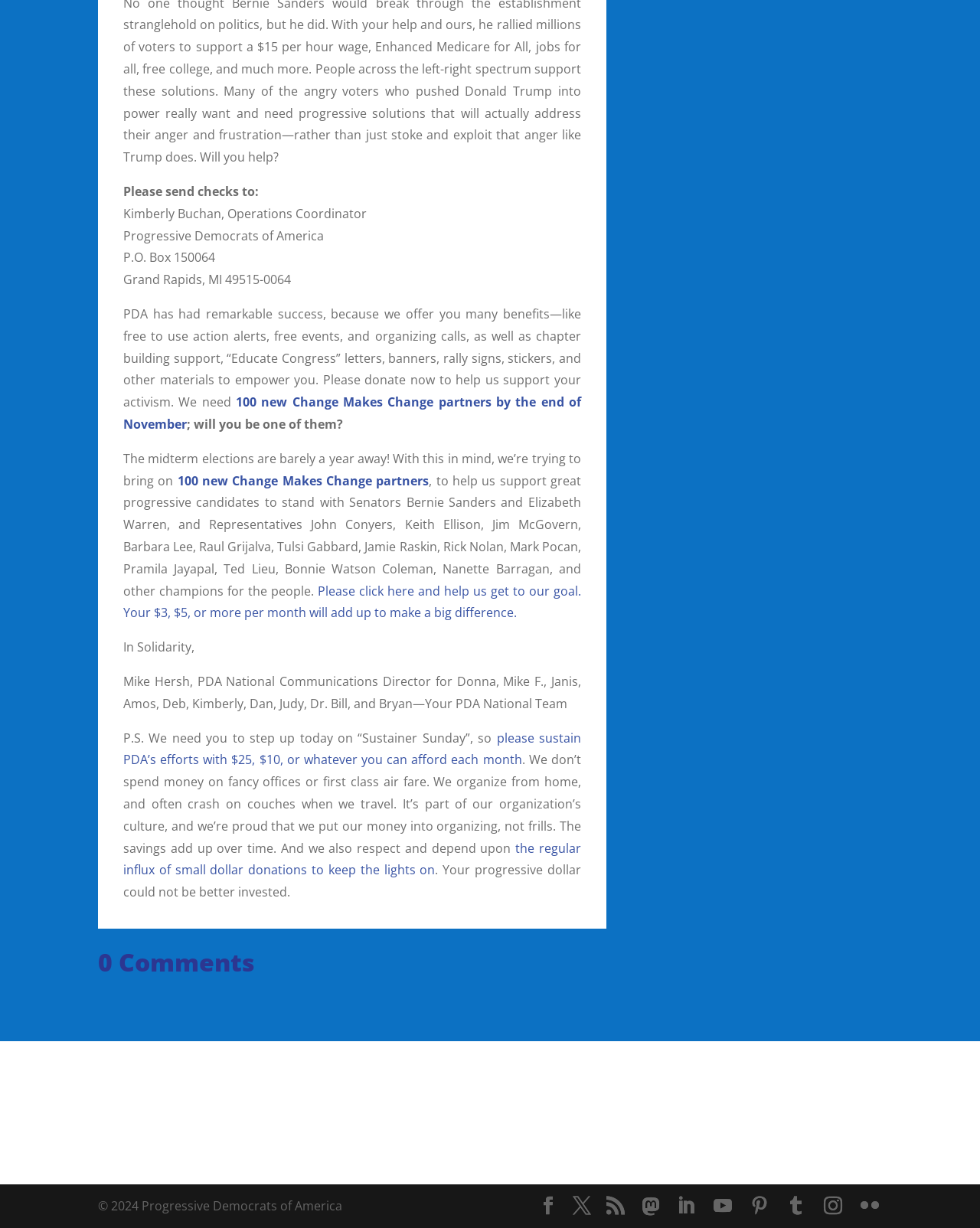Determine the bounding box coordinates of the element's region needed to click to follow the instruction: "View events in August 2023". Provide these coordinates as four float numbers between 0 and 1, formatted as [left, top, right, bottom].

None